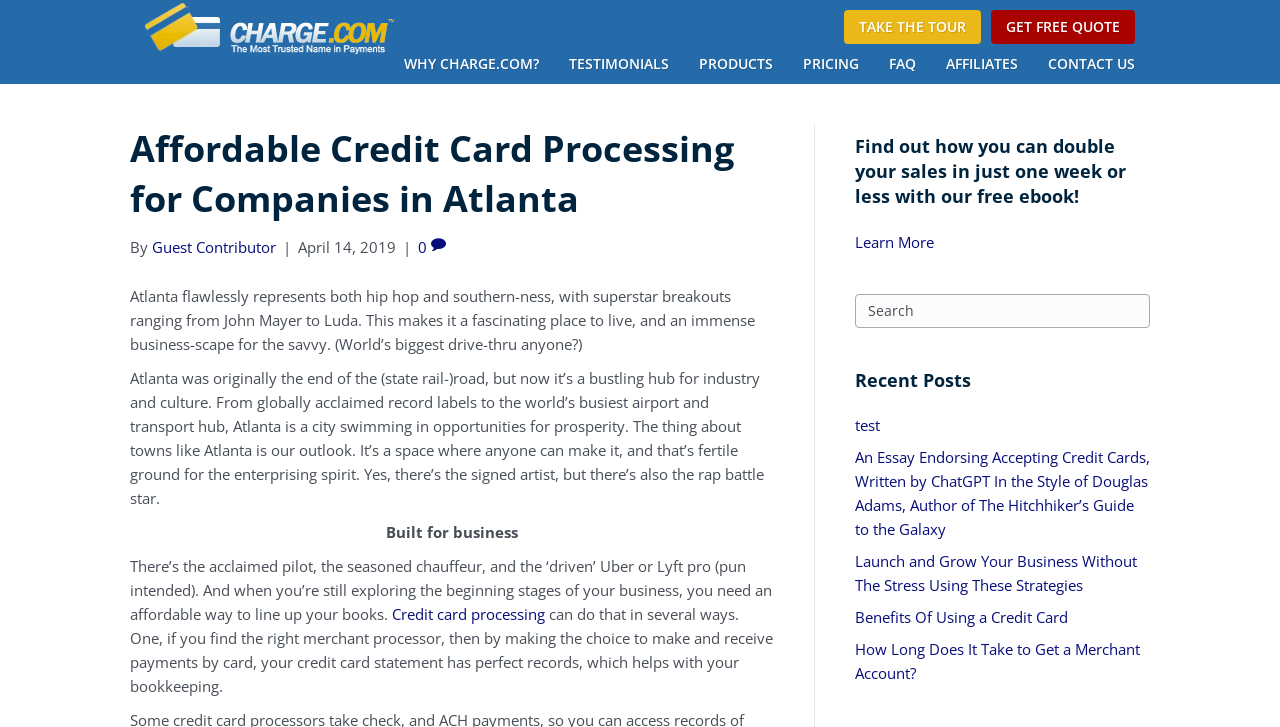Can you find the bounding box coordinates of the area I should click to execute the following instruction: "Click on 'TAKE THE TOUR'"?

[0.659, 0.014, 0.766, 0.061]